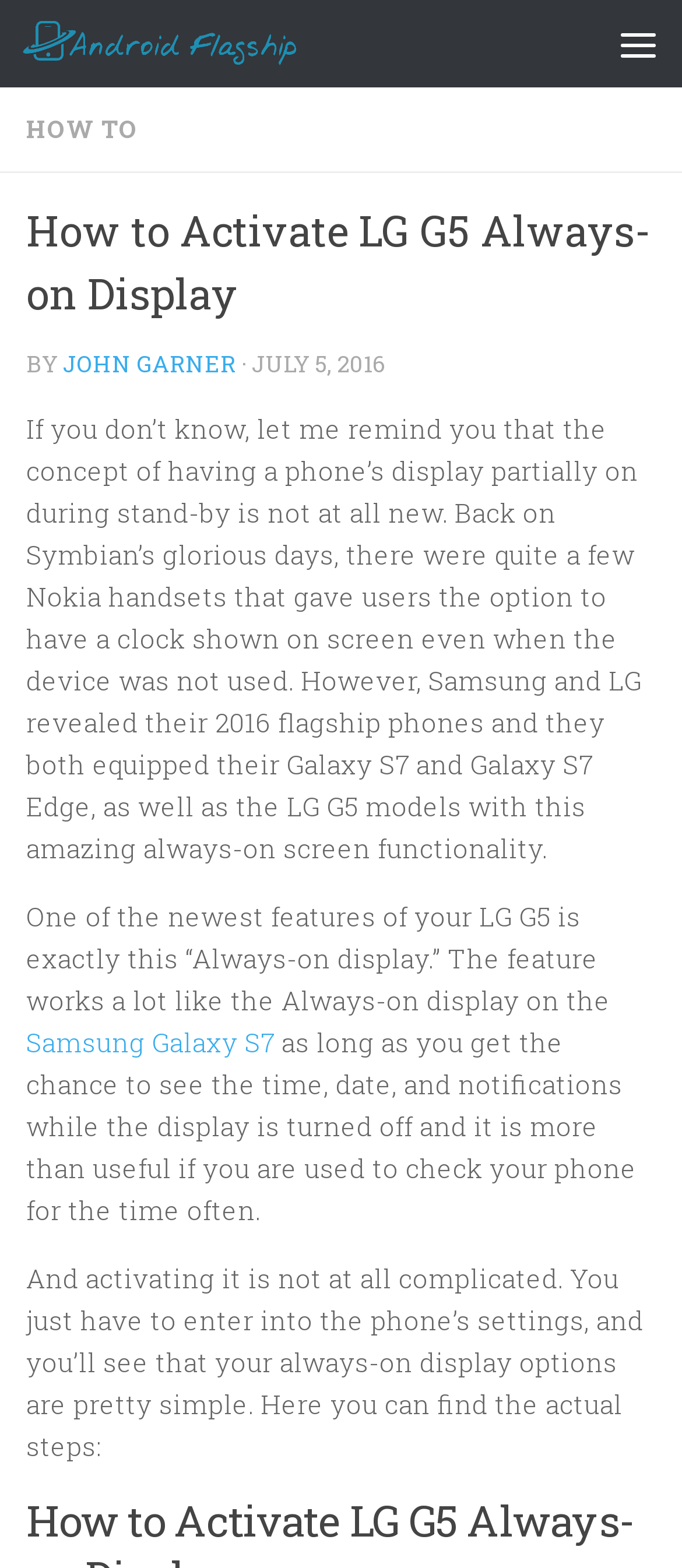What is the purpose of the 'Always-on display' feature?
Please respond to the question with as much detail as possible.

I found the purpose of the 'Always-on display' feature by reading the text that describes its functionality, which mentions that it allows users to see the time, date, and notifications while the display is turned off.